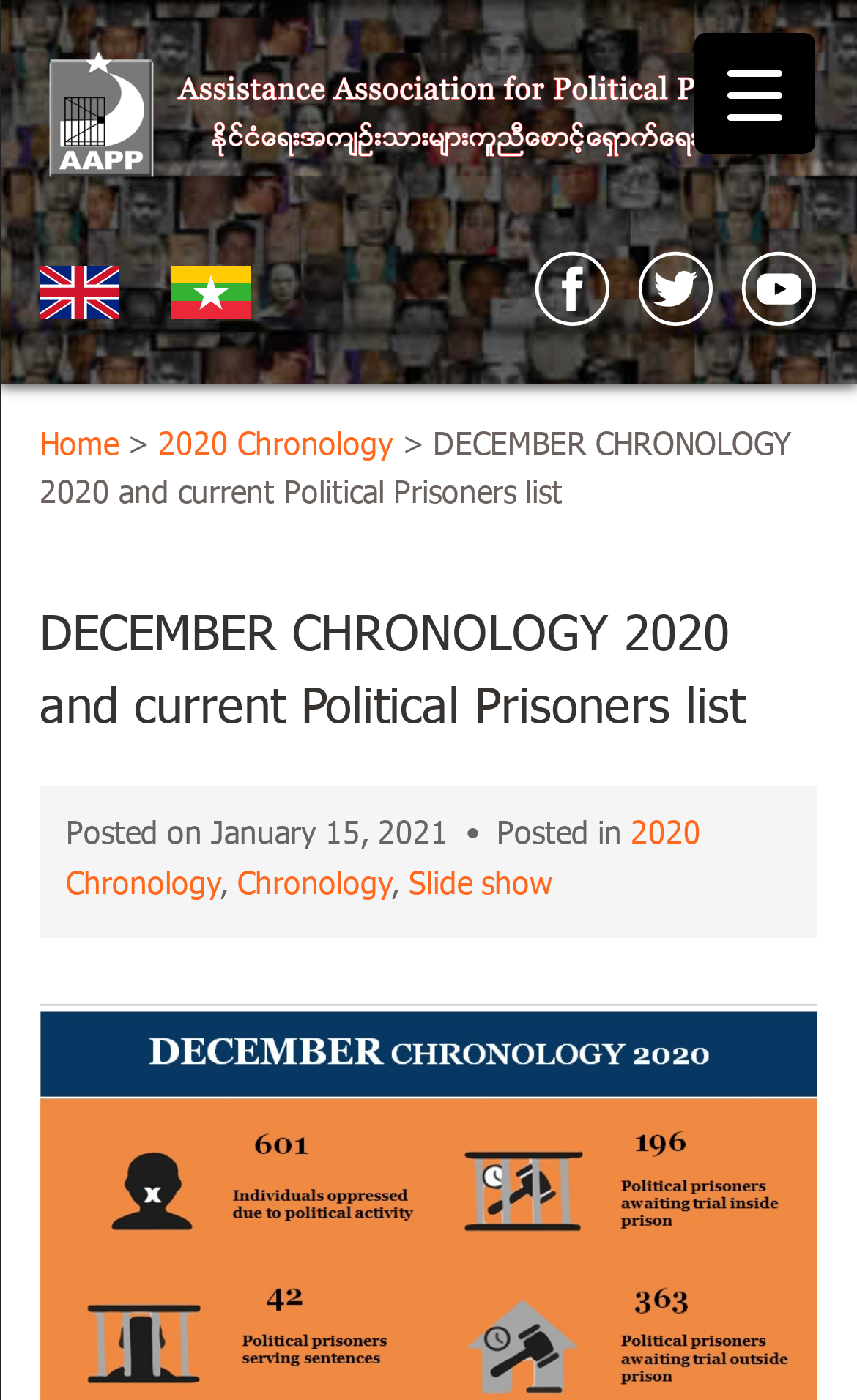Provide the bounding box coordinates for the area that should be clicked to complete the instruction: "Visit Green Front Glisan".

None